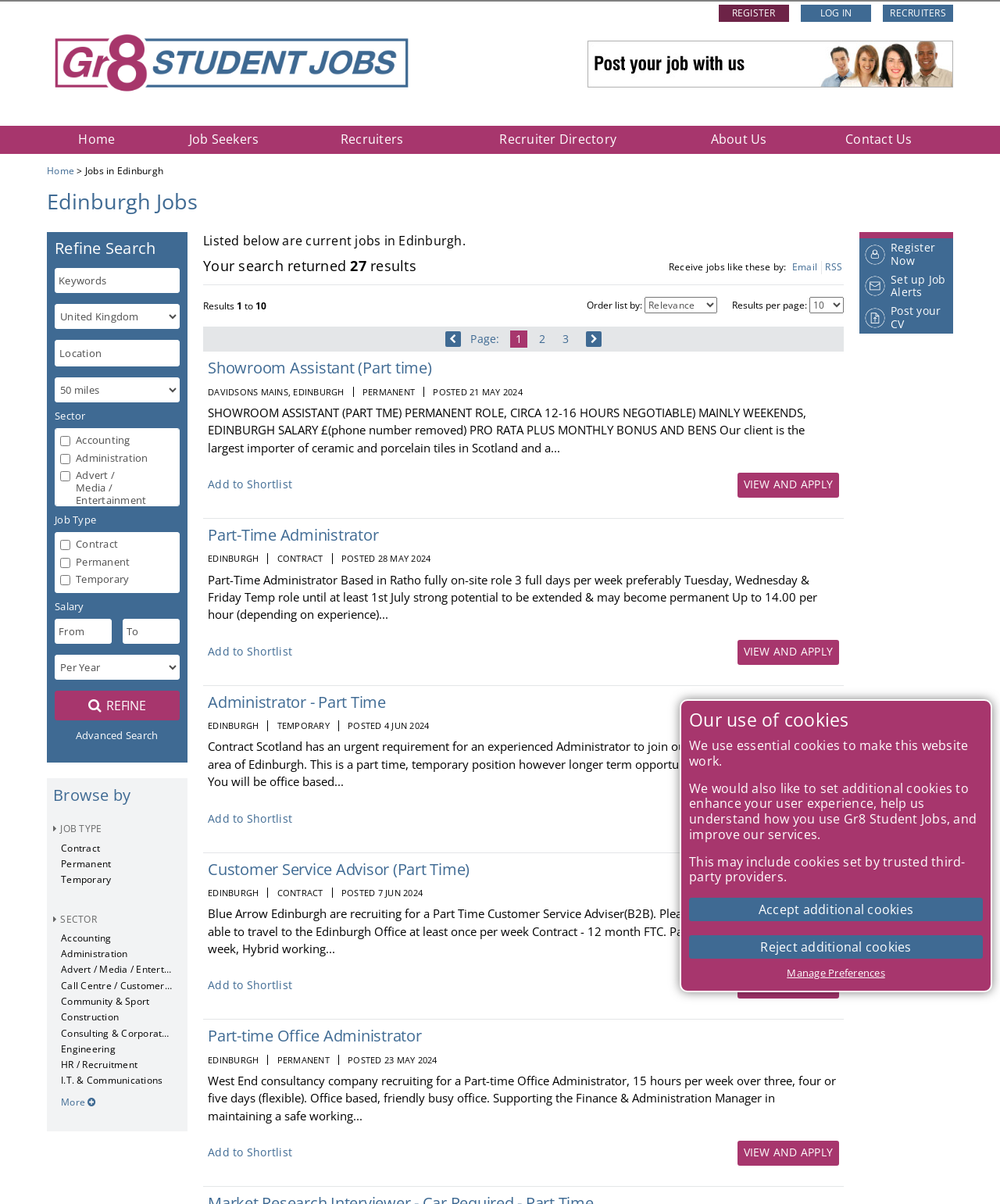Please examine the image and answer the question with a detailed explanation:
What is the name of the website?

The name of the website can be found in the top-left corner of the webpage, where it says 'Gr8 Student Jobs' in a logo format.